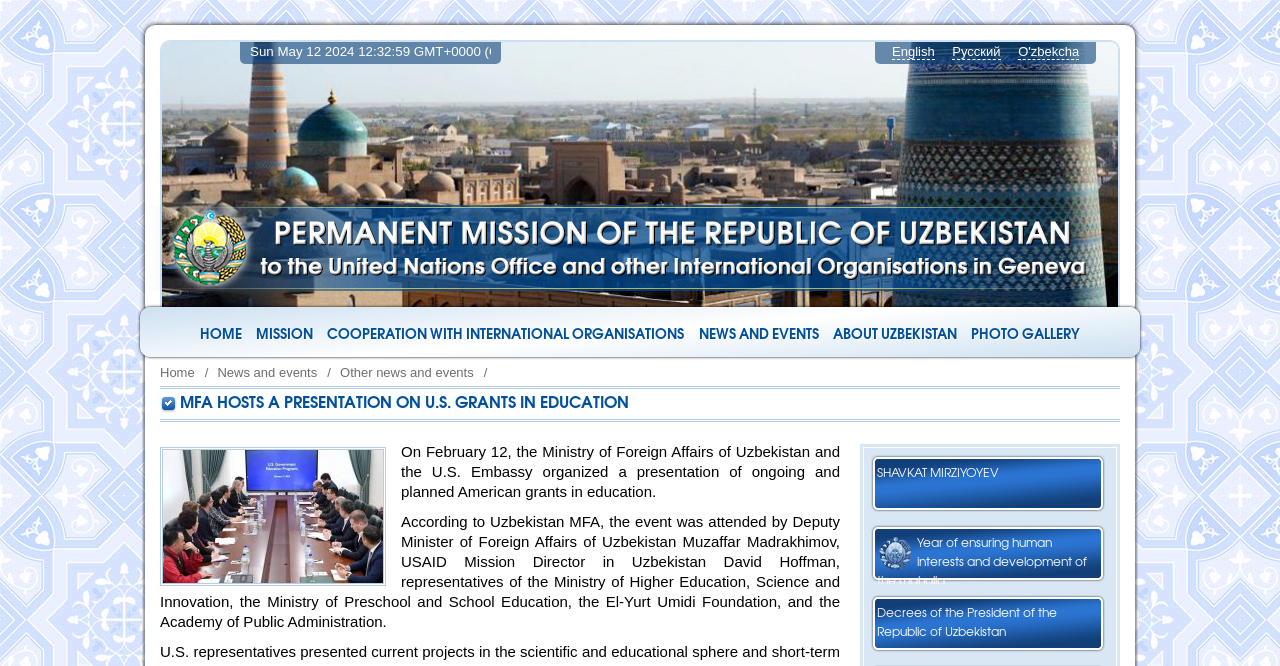Respond with a single word or phrase to the following question:
What is the language of the link 'Русский'?

Russian